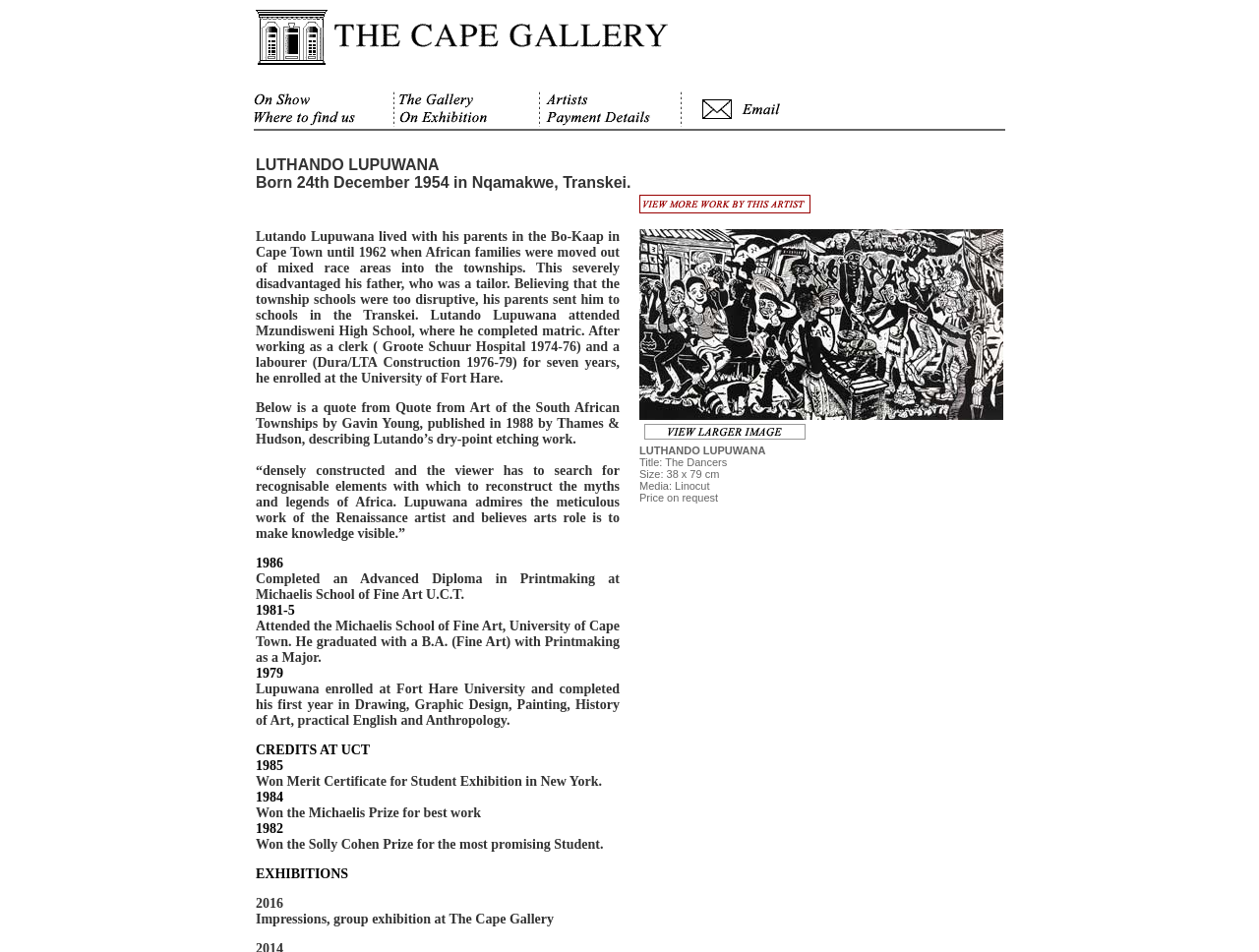Find the bounding box coordinates of the element you need to click on to perform this action: 'click on show'. The coordinates should be represented by four float values between 0 and 1, in the format [left, top, right, bottom].

[0.202, 0.102, 0.311, 0.118]